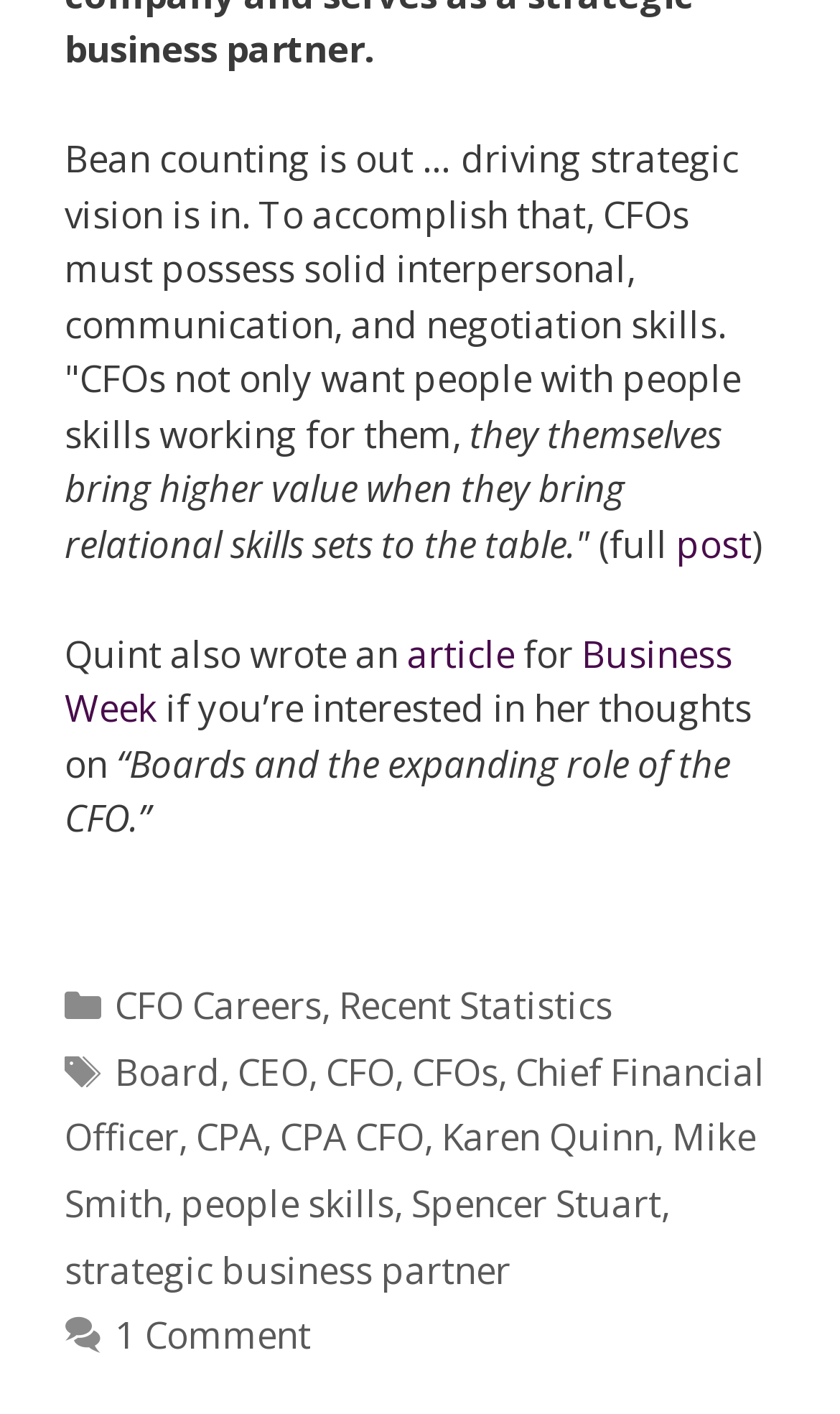Identify the bounding box coordinates of the region that should be clicked to execute the following instruction: "read the comment".

[0.136, 0.927, 0.37, 0.962]